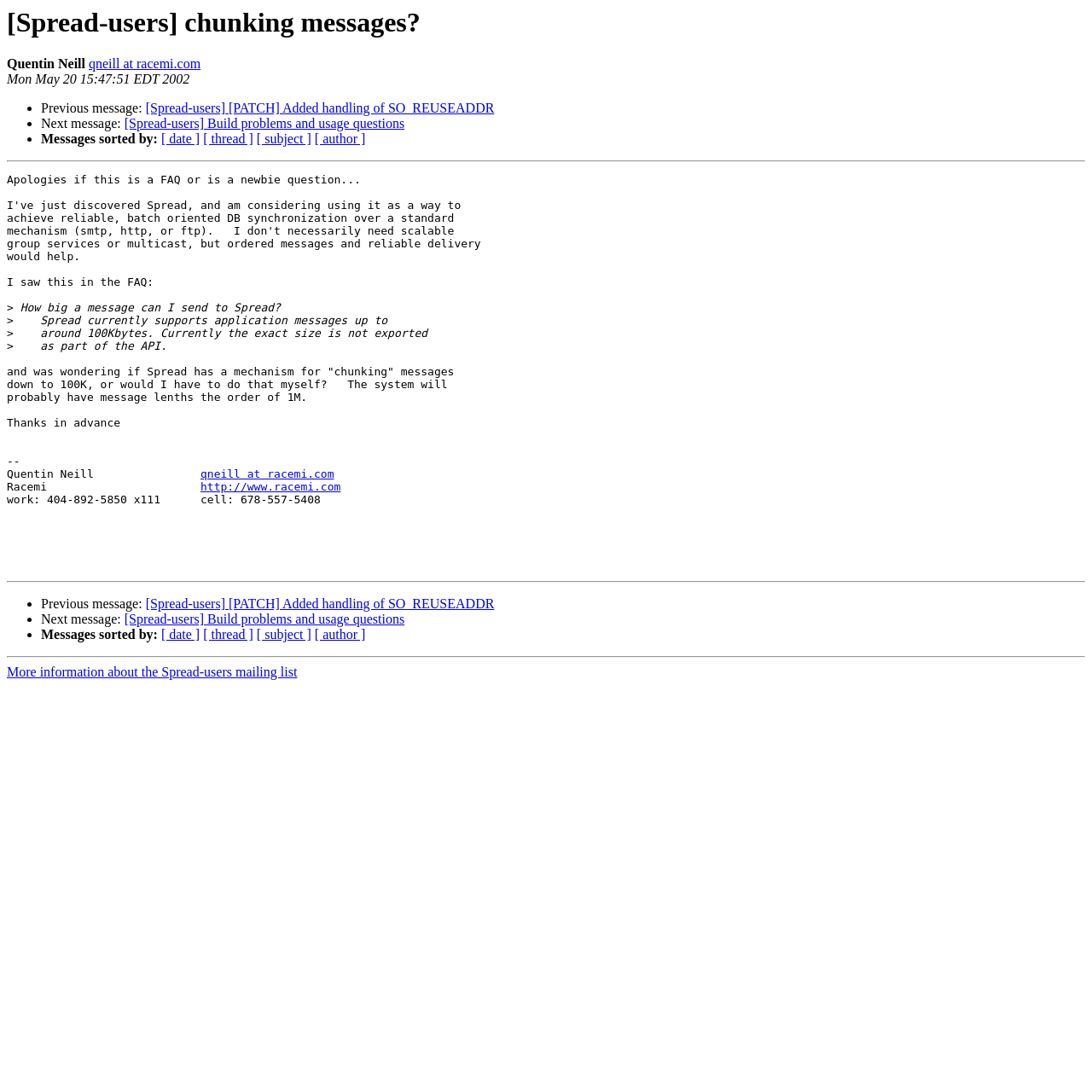Could you please study the image and provide a detailed answer to the question:
What is the date of this message?

The date of this message is Mon May 20 15:47:51 EDT 2002, which is explicitly stated in the text 'Mon May 20 15:47:51 EDT 2002'.